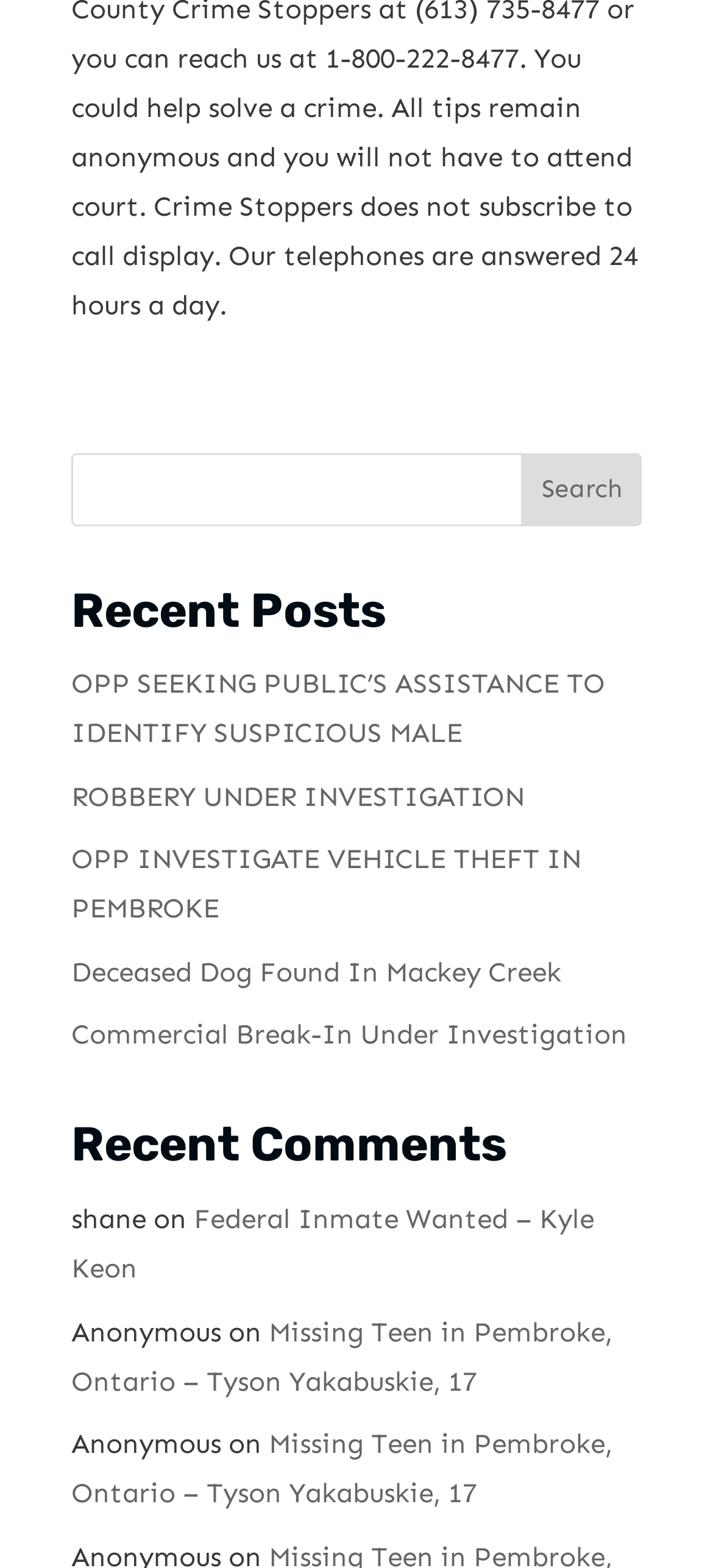Locate the bounding box coordinates of the UI element described by: "Search". Provide the coordinates as four float numbers between 0 and 1, formatted as [left, top, right, bottom].

[0.732, 0.288, 0.9, 0.335]